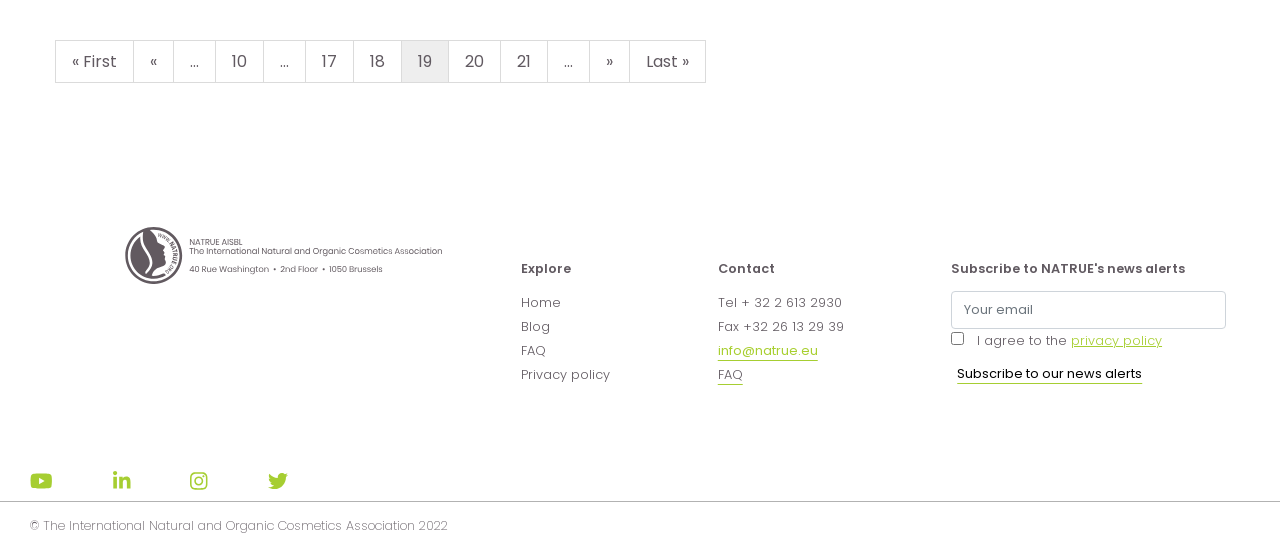Please indicate the bounding box coordinates for the clickable area to complete the following task: "Go to the next page". The coordinates should be specified as four float numbers between 0 and 1, i.e., [left, top, right, bottom].

[0.46, 0.072, 0.492, 0.152]